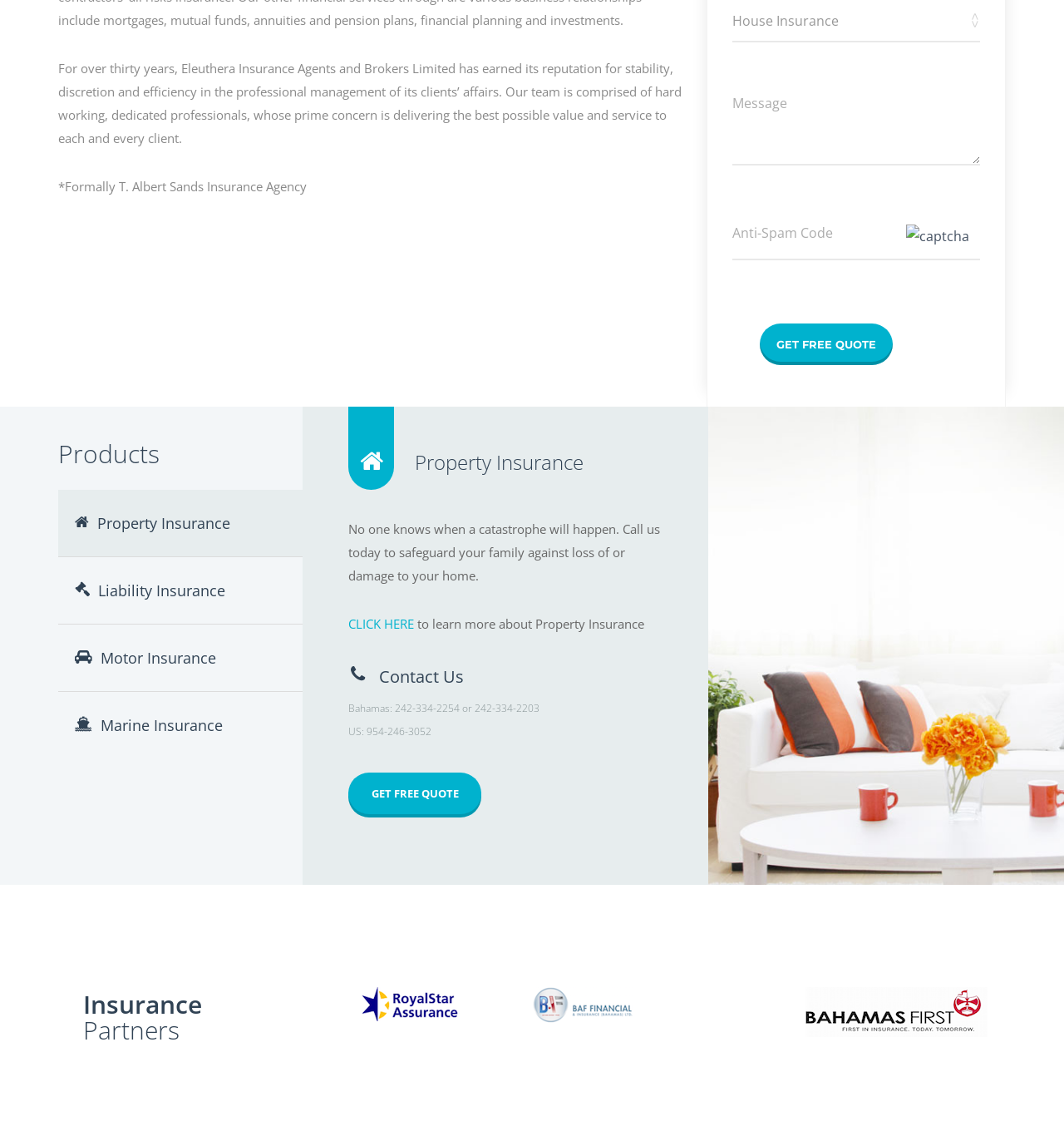Please provide a detailed answer to the question below by examining the image:
What is the purpose of the 'GET FREE QUOTE' button?

The 'GET FREE QUOTE' button is likely used to request a free quote from the insurance company, as it is placed next to a textbox for entering a message and an anti-spam code, indicating that it is part of a quote request process.